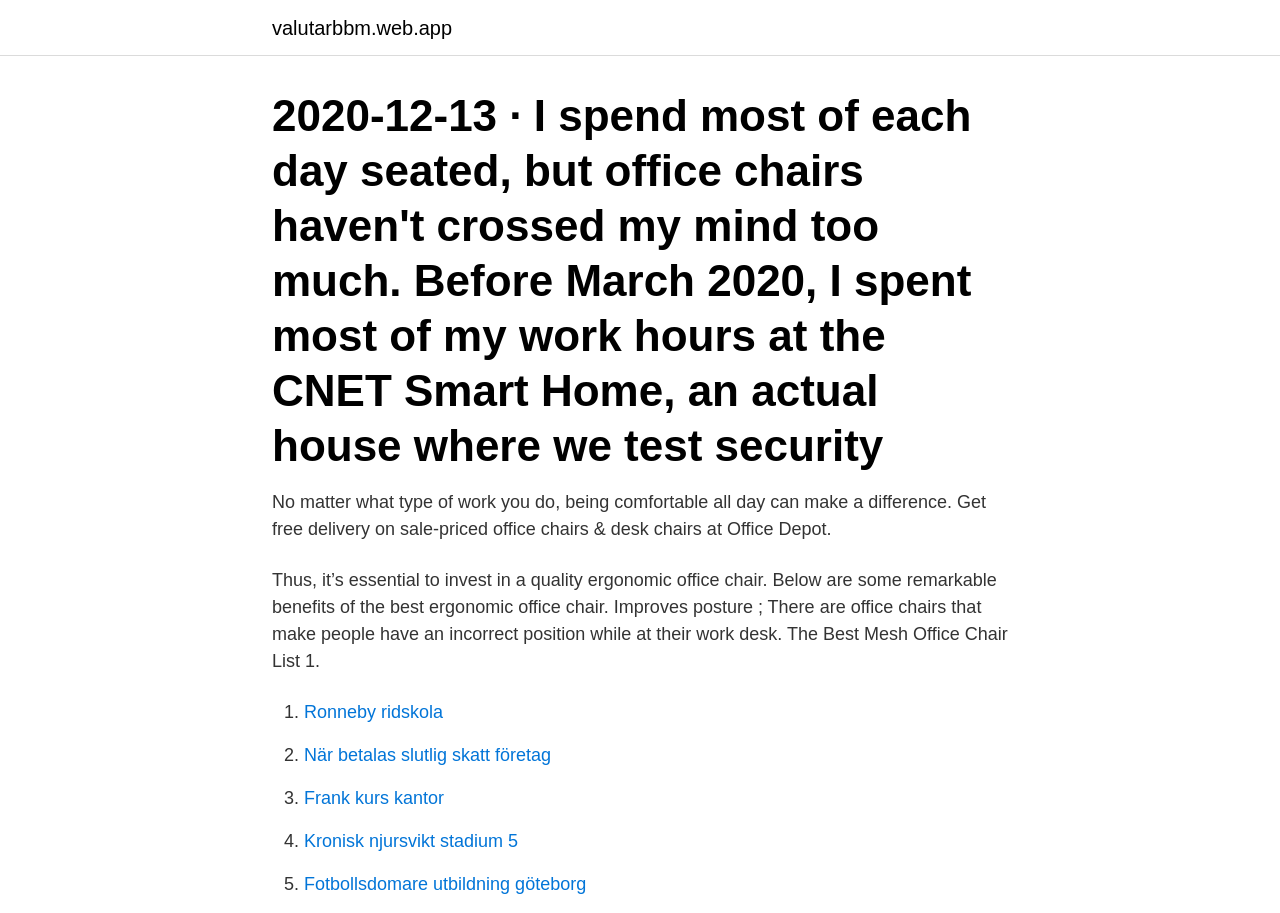Extract the main title from the webpage and generate its text.

2020-12-13 · I spend most of each day seated, but office chairs haven't crossed my mind too much. Before March 2020, I spent most of my work hours at the CNET Smart Home, an actual house where we test security